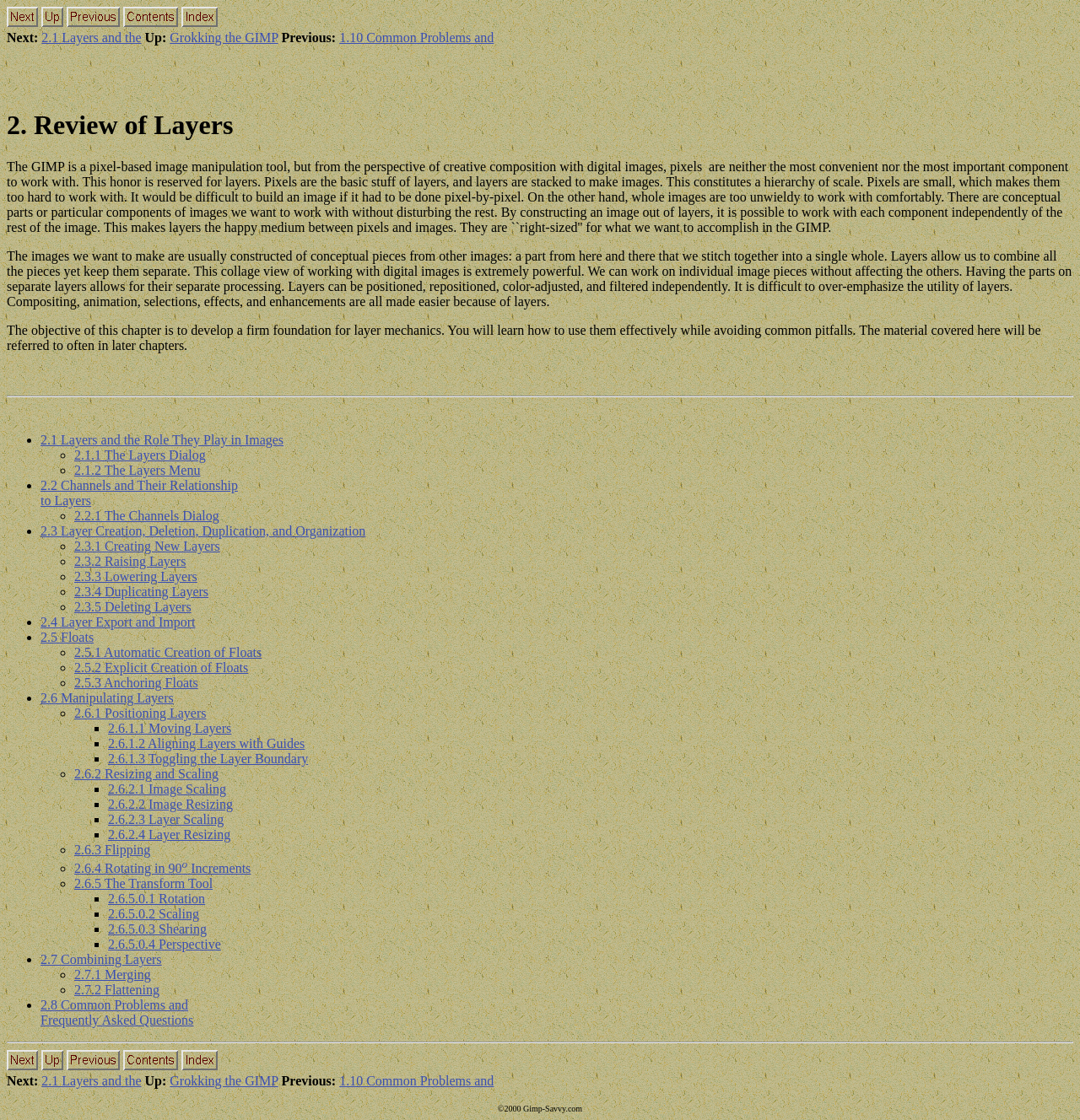Show the bounding box coordinates for the HTML element described as: "2.6.5.0.3 Shearing".

[0.1, 0.823, 0.191, 0.836]